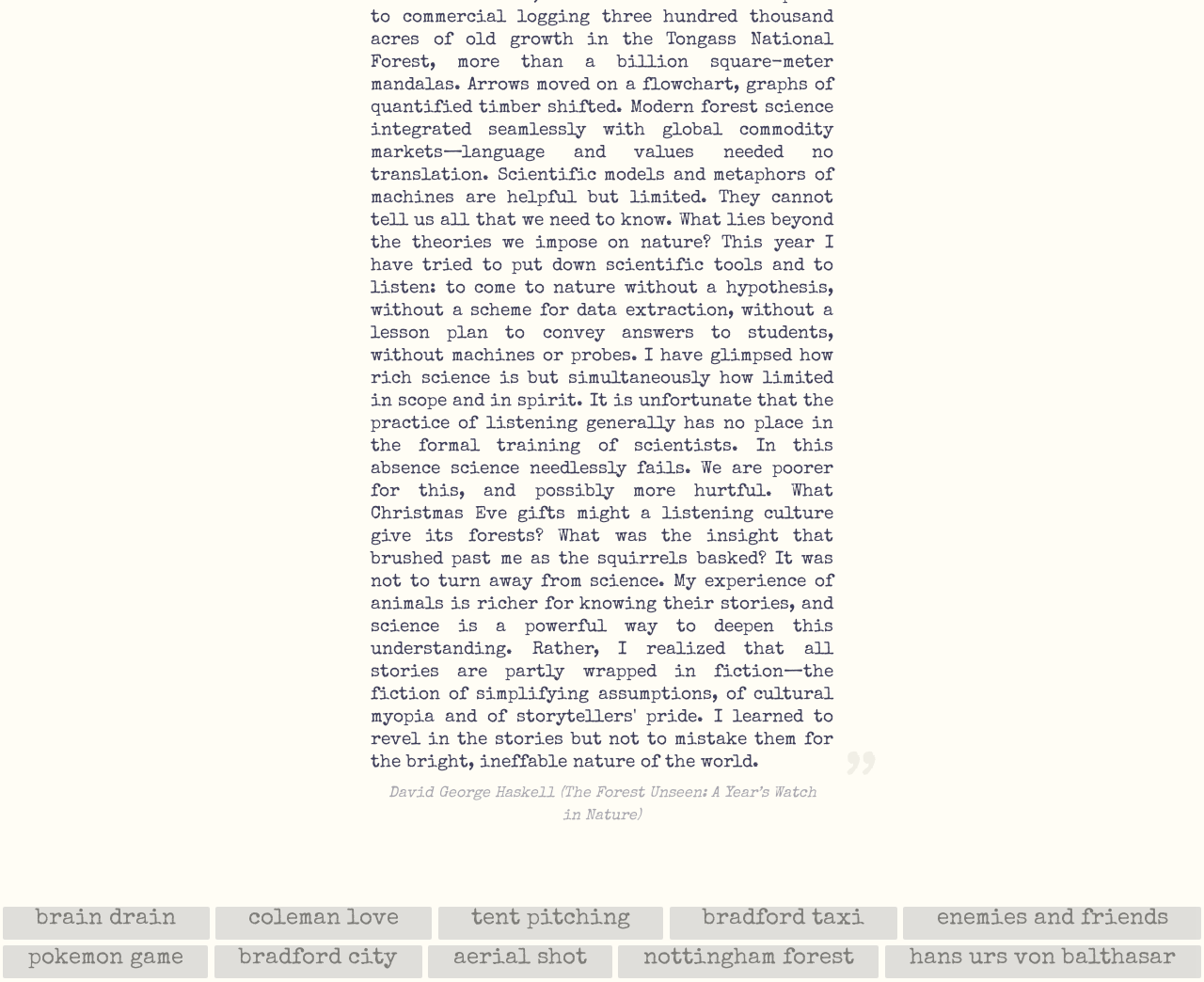Determine the bounding box coordinates for the element that should be clicked to follow this instruction: "read about 'hans urs von balthasar'". The coordinates should be given as four float numbers between 0 and 1, in the format [left, top, right, bottom].

[0.735, 0.963, 0.997, 0.996]